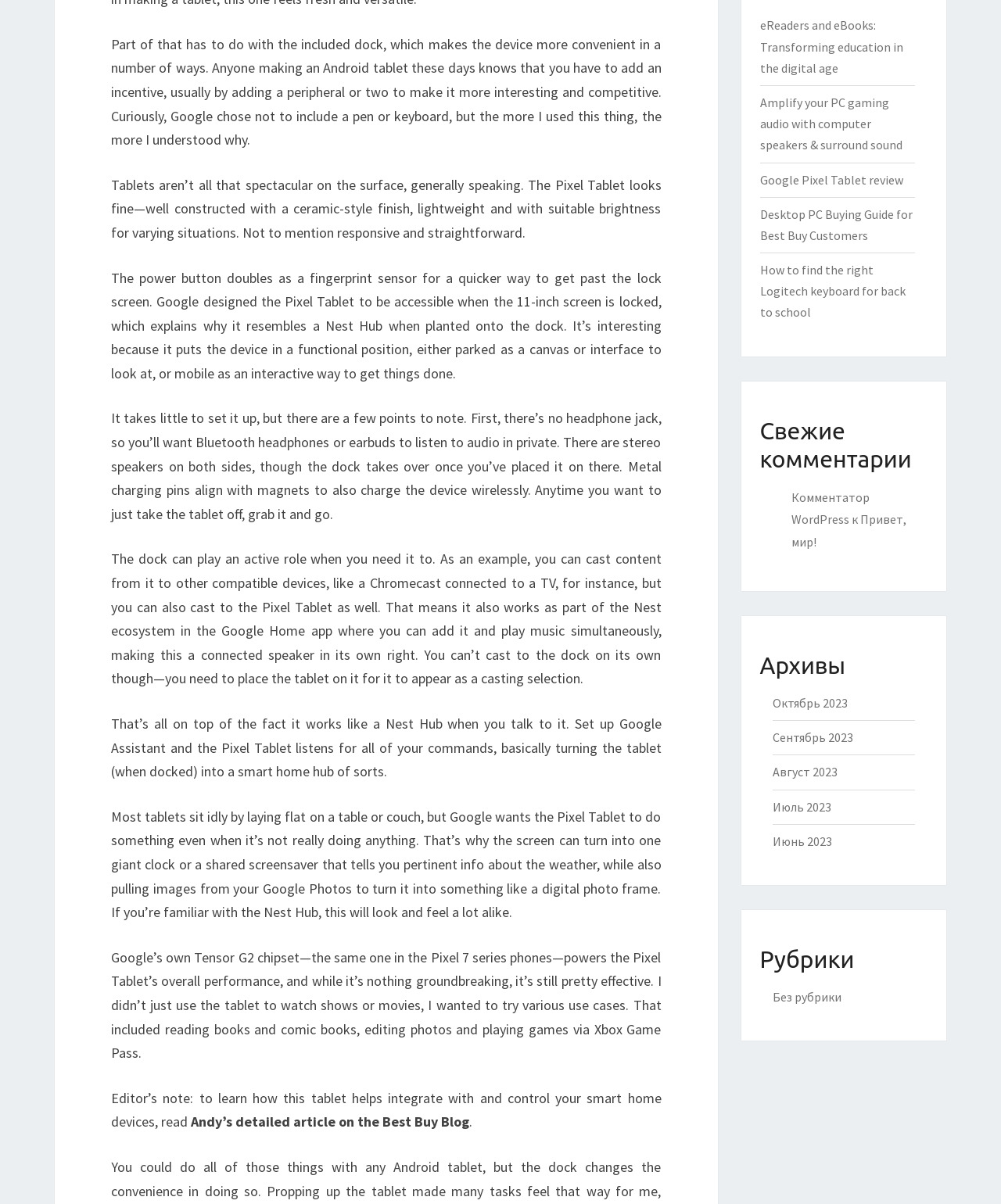Find the bounding box coordinates for the element described here: "Google Pixel Tablet review".

[0.759, 0.143, 0.902, 0.156]